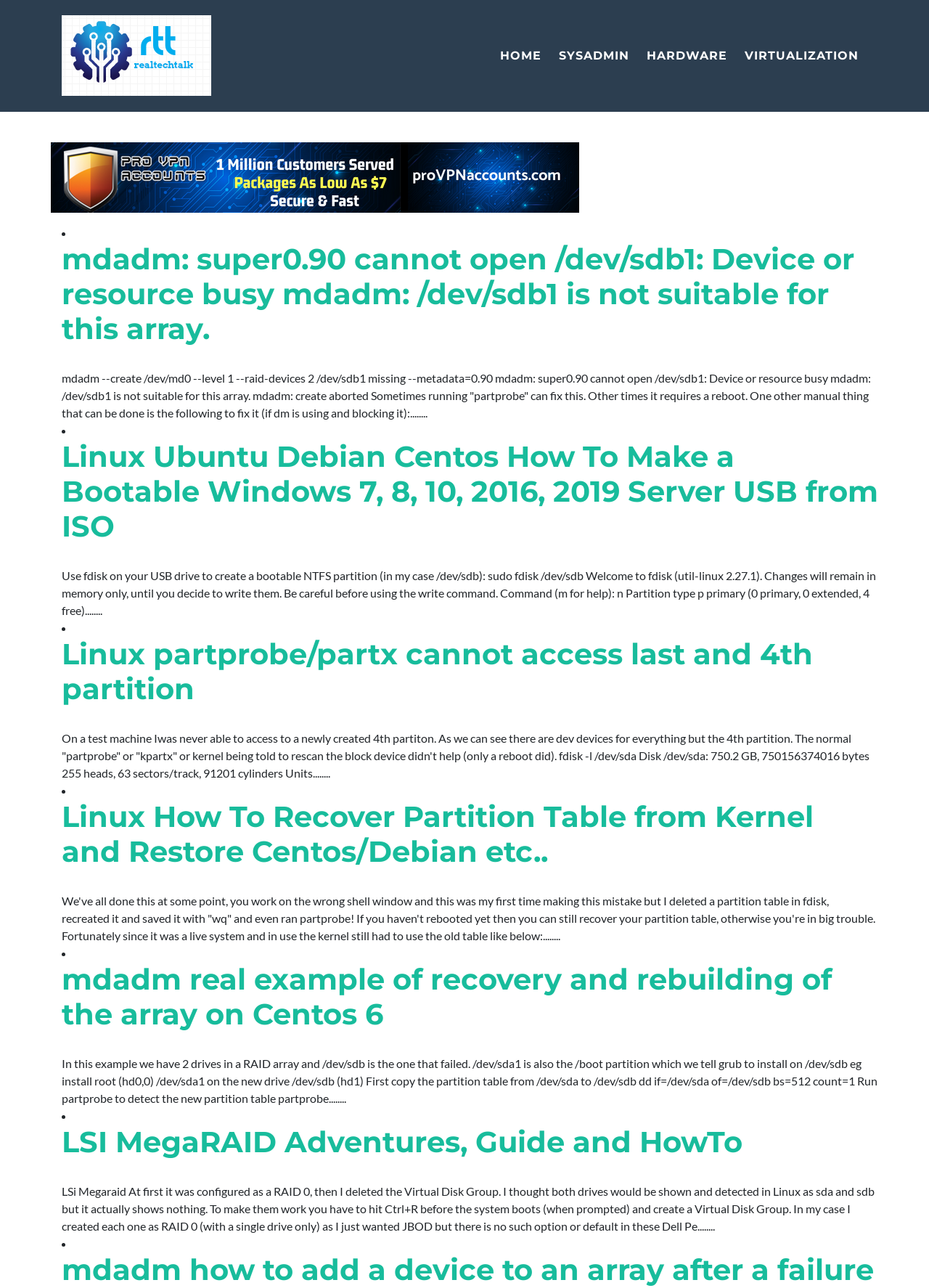Determine the bounding box coordinates for the element that should be clicked to follow this instruction: "Click on SYSADMIN". The coordinates should be given as four float numbers between 0 and 1, in the format [left, top, right, bottom].

[0.595, 0.036, 0.684, 0.059]